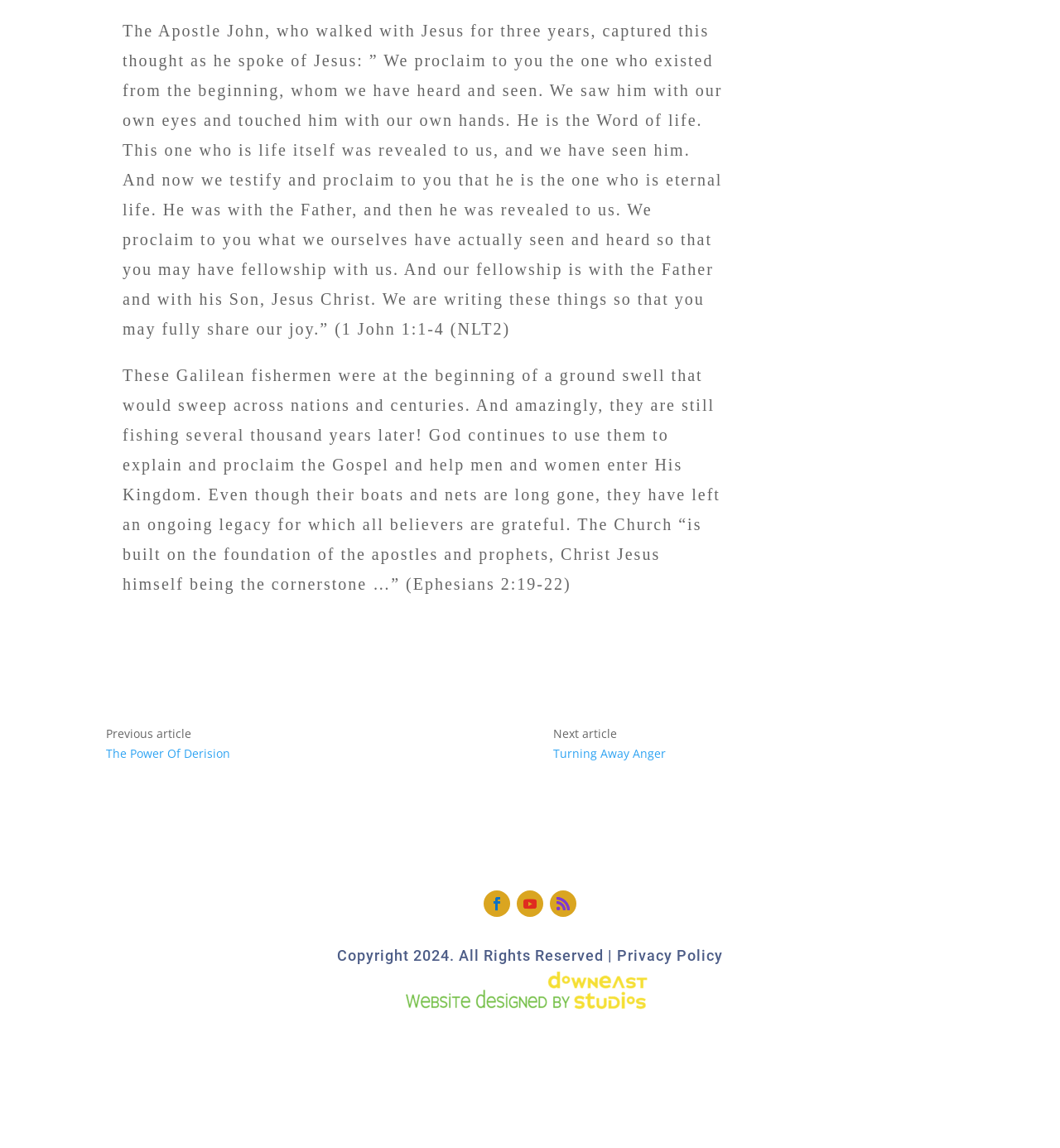Could you please study the image and provide a detailed answer to the question:
Who wrote the quote about Jesus?

The quote about Jesus is from 1 John 1:1-4 (NLT2), and it is attributed to the Apostle John, who walked with Jesus for three years.